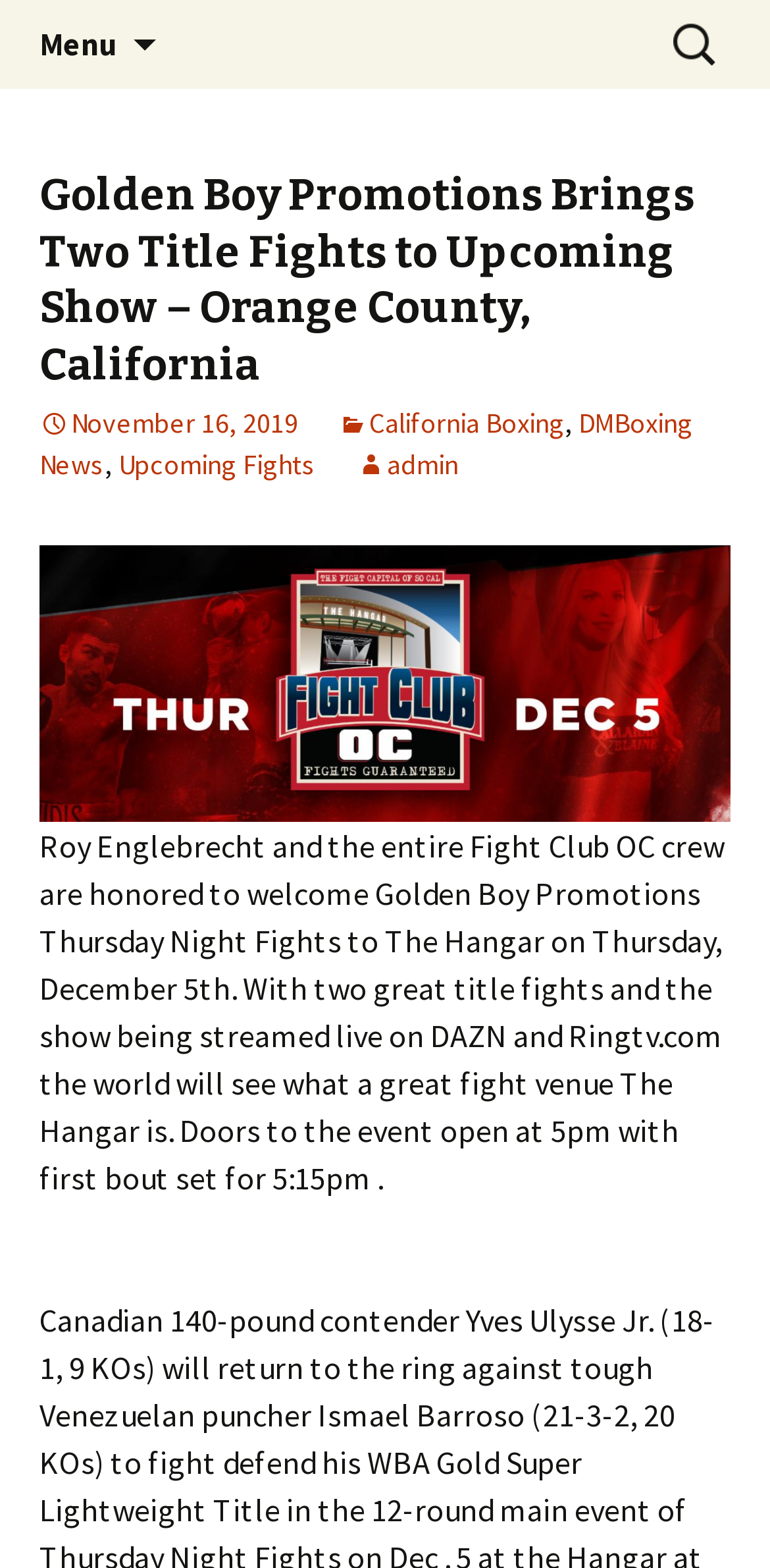Analyze the image and give a detailed response to the question:
What is the date of the upcoming show?

I found the date by looking at the link element with the text ' November 16, 2019' which is located below the main heading and above the text describing the event.